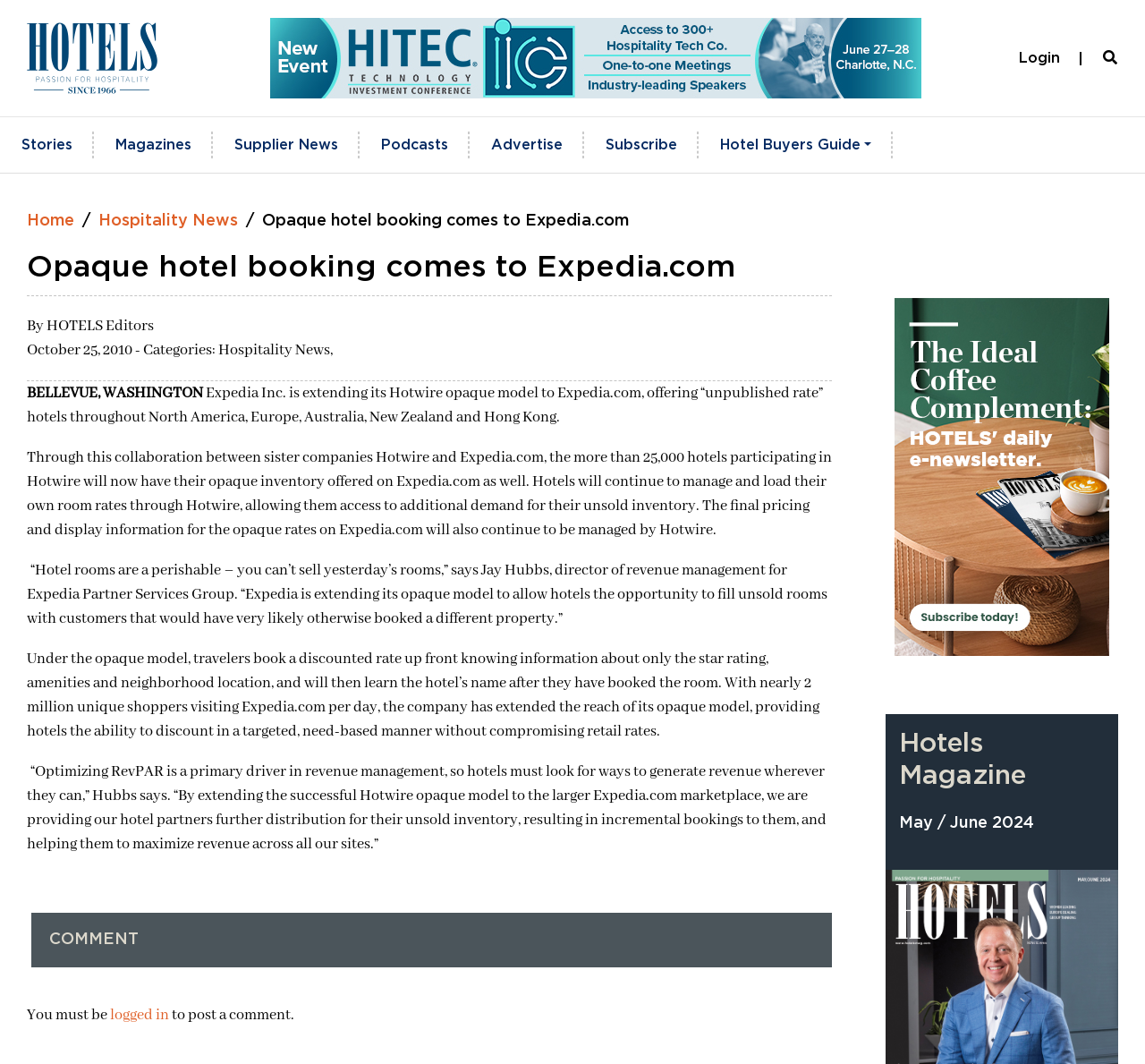From the screenshot, find the bounding box of the UI element matching this description: "parent_node: Login". Supply the bounding box coordinates in the form [left, top, right, bottom], each a float between 0 and 1.

[0.017, 0.018, 0.144, 0.092]